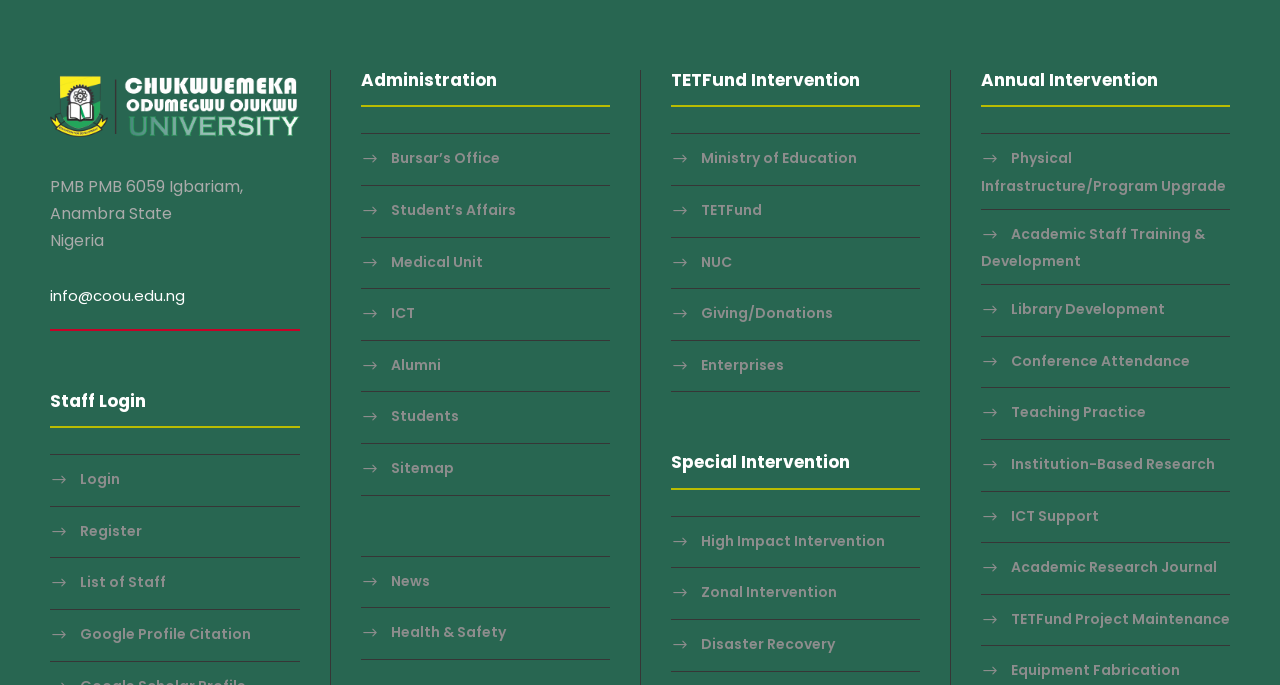Bounding box coordinates are specified in the format (top-left x, top-left y, bottom-right x, bottom-right y). All values are floating point numbers bounded between 0 and 1. Please provide the bounding box coordinate of the region this sentence describes: Register

[0.039, 0.74, 0.111, 0.814]